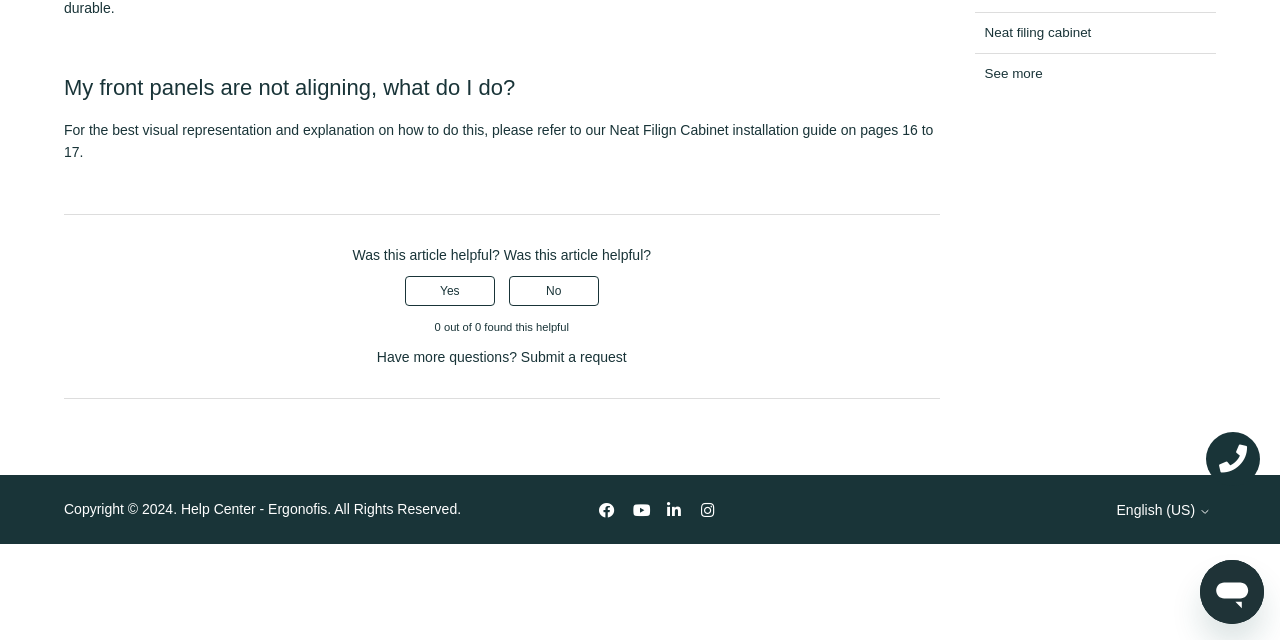Determine the bounding box coordinates of the UI element that matches the following description: "Neat Filign Cabinet installation guide". The coordinates should be four float numbers between 0 and 1 in the format [left, top, right, bottom].

[0.476, 0.191, 0.654, 0.216]